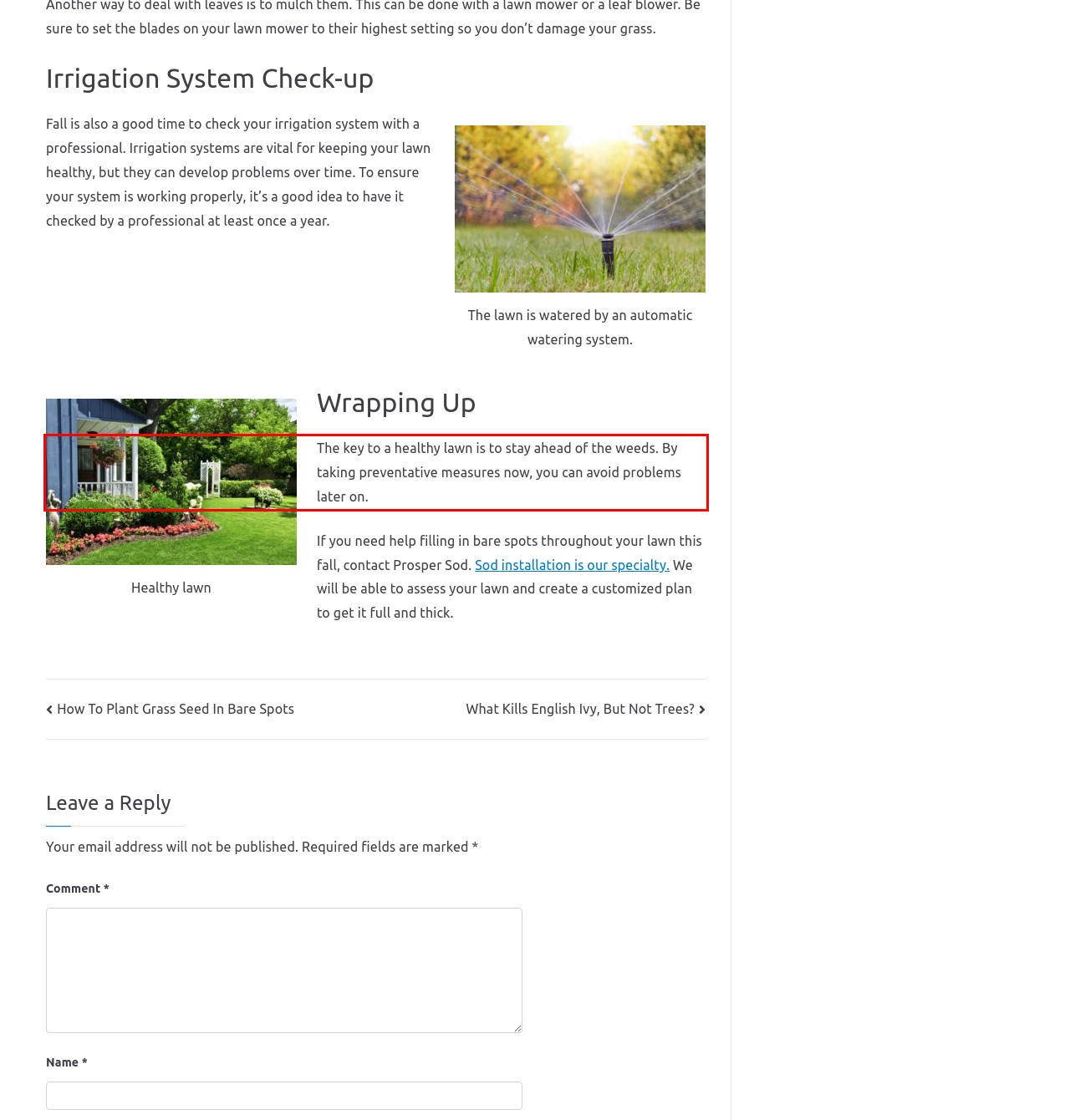Given the screenshot of a webpage, identify the red rectangle bounding box and recognize the text content inside it, generating the extracted text.

The key to a healthy lawn is to stay ahead of the weeds. By taking preventative measures now, you can avoid problems later on.